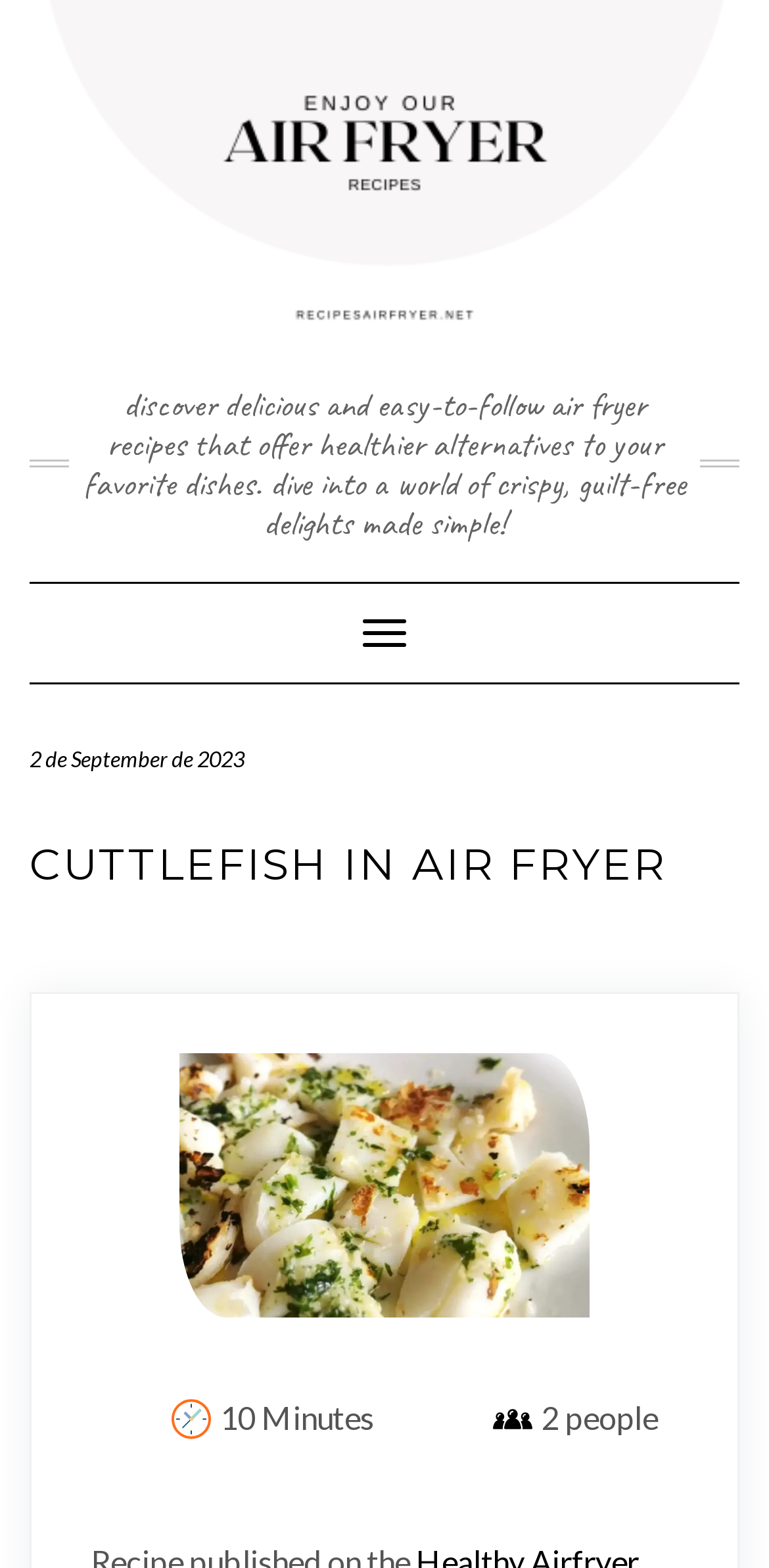Please provide the bounding box coordinate of the region that matches the element description: Toggle Navigation. Coordinates should be in the format (top-left x, top-left y, bottom-right x, bottom-right y) and all values should be between 0 and 1.

[0.444, 0.382, 0.556, 0.425]